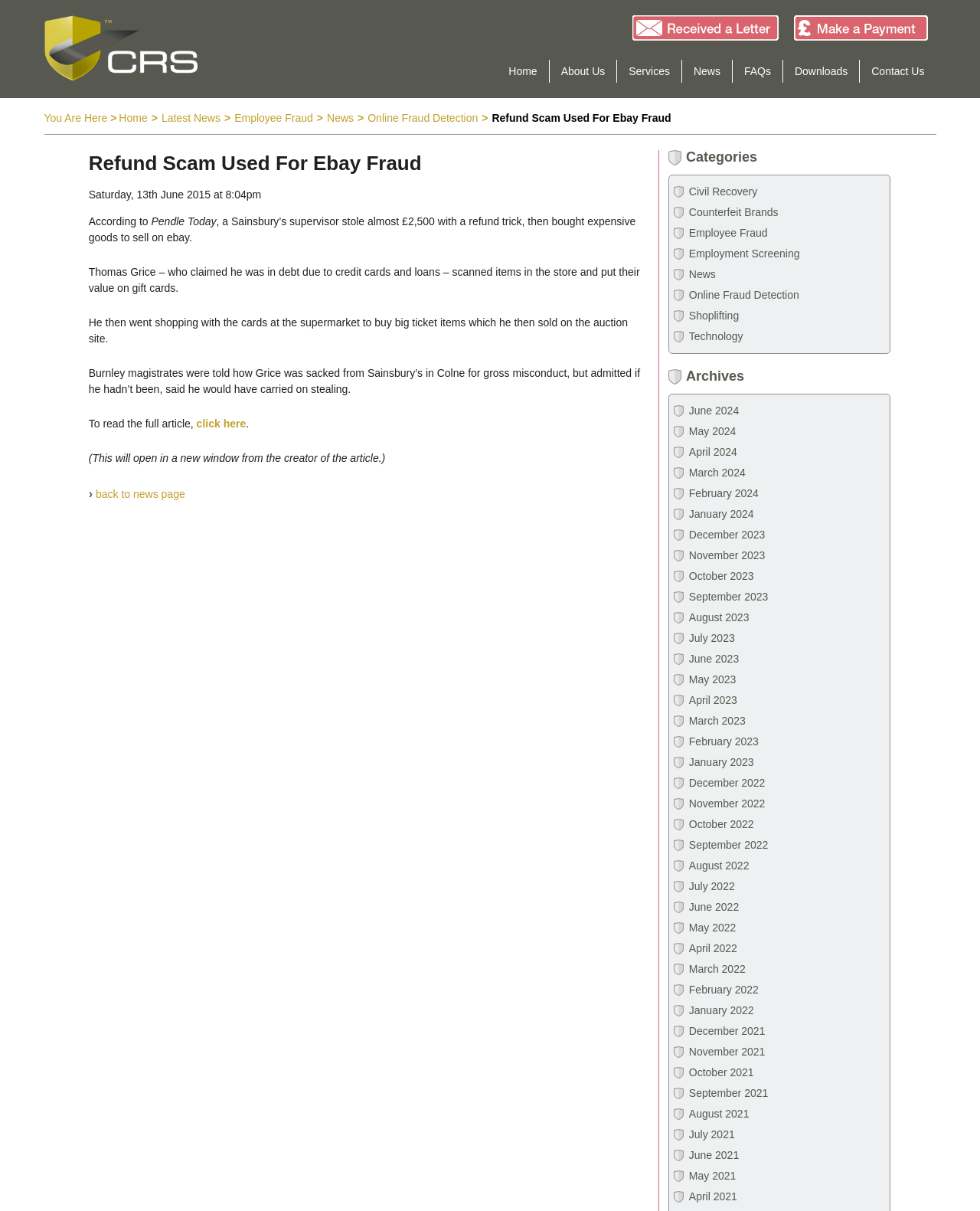Based on the image, provide a detailed response to the question:
How much money did the supervisor steal from Sainsbury's?

I found the answer by reading the article on the webpage, which states that 'According to Pendle Today, a Sainsbury’s supervisor stole almost £2,500 with a refund trick, then bought expensive goods to sell on ebay.'